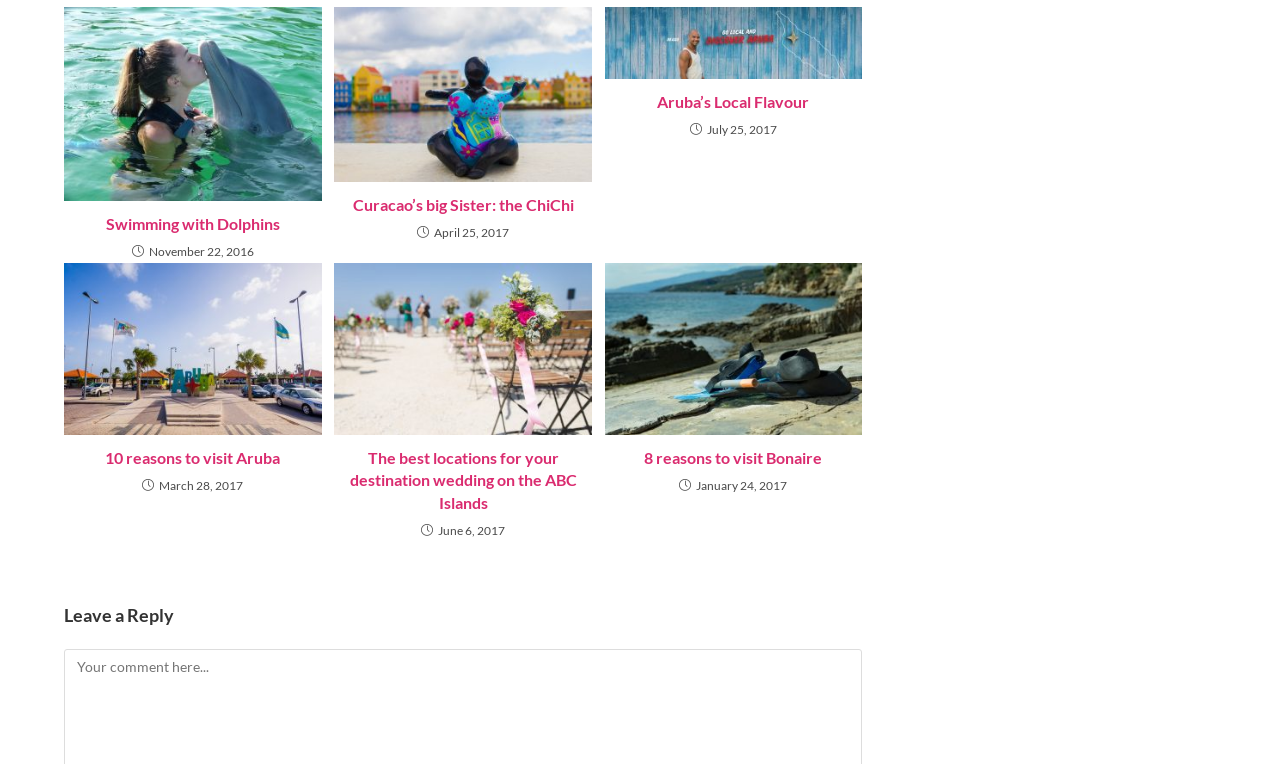Look at the image and write a detailed answer to the question: 
What is the date of the article 'Aruba’s Local Flavour'?

The date of the article 'Aruba’s Local Flavour' is July 25, 2017, as indicated by the StaticText element 'July 25, 2017'.